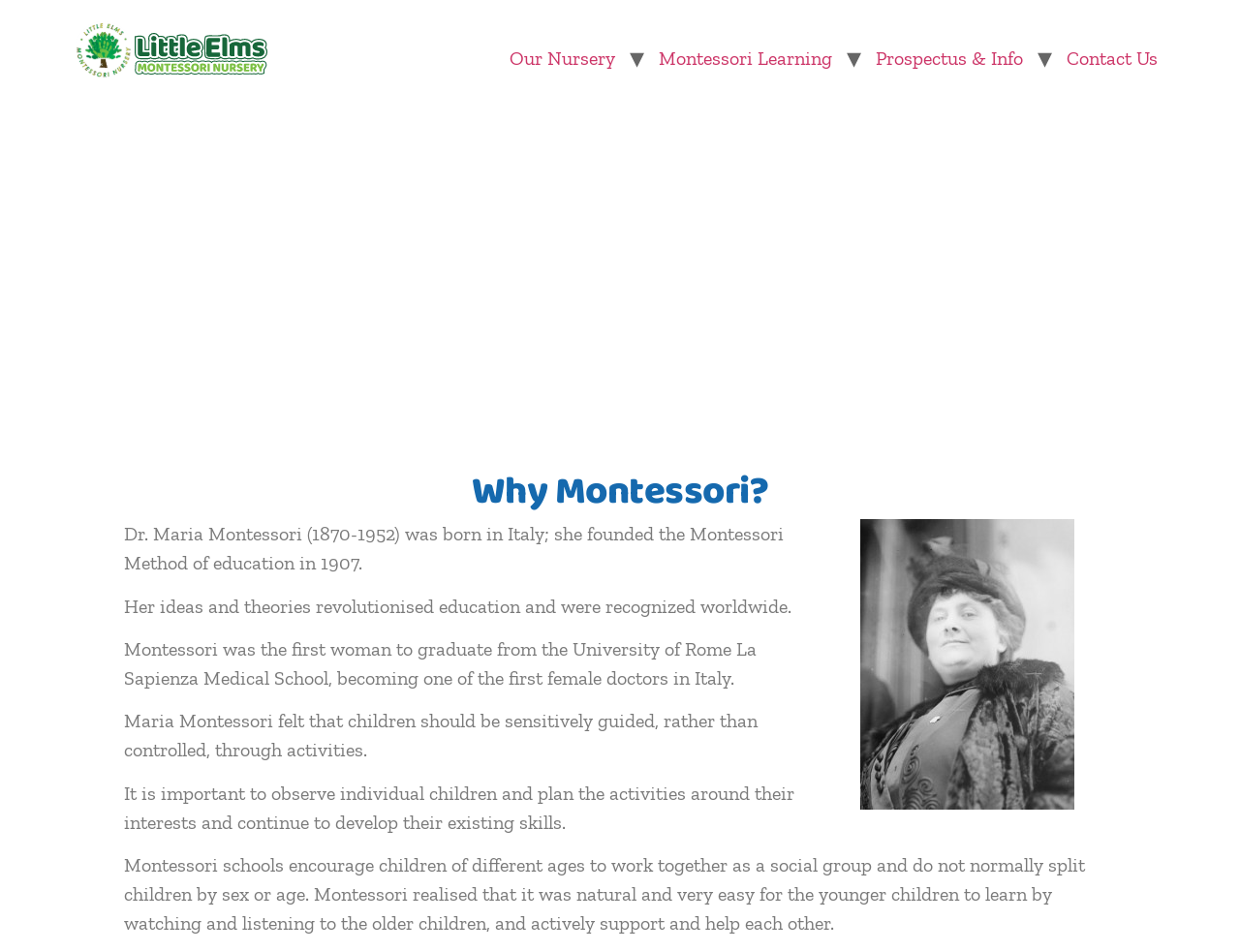From the given element description: "Prospectus & Info", find the bounding box for the UI element. Provide the coordinates as four float numbers between 0 and 1, in the order [left, top, right, bottom].

[0.695, 0.037, 0.837, 0.084]